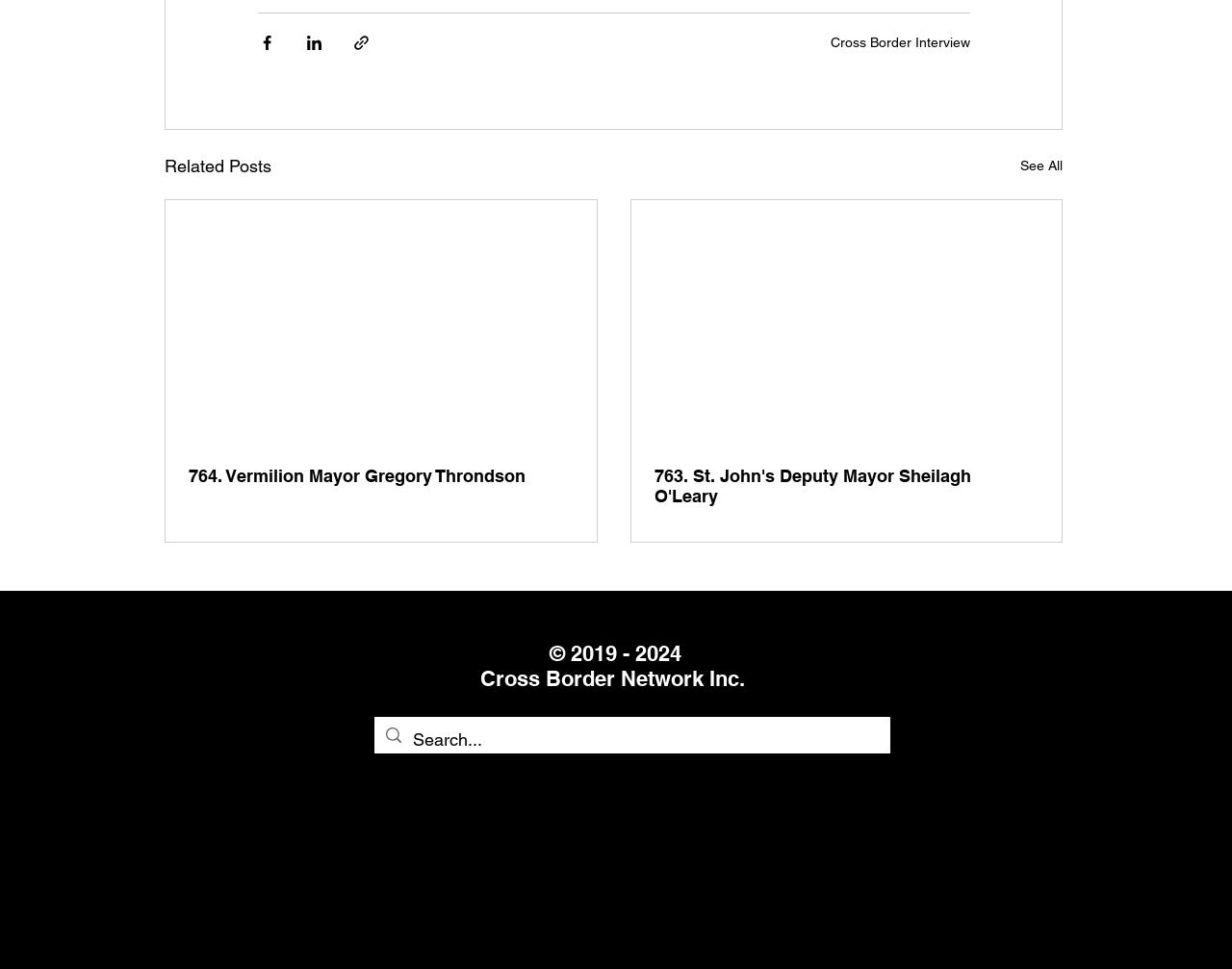What is the copyright year range of the website?
Please analyze the image and answer the question with as much detail as possible.

The copyright information at the bottom of the webpage indicates that the website is copyrighted by Cross Border Network Inc. from 2019 to 2024, suggesting that the website has been active since 2019 and the copyright is valid until 2024.